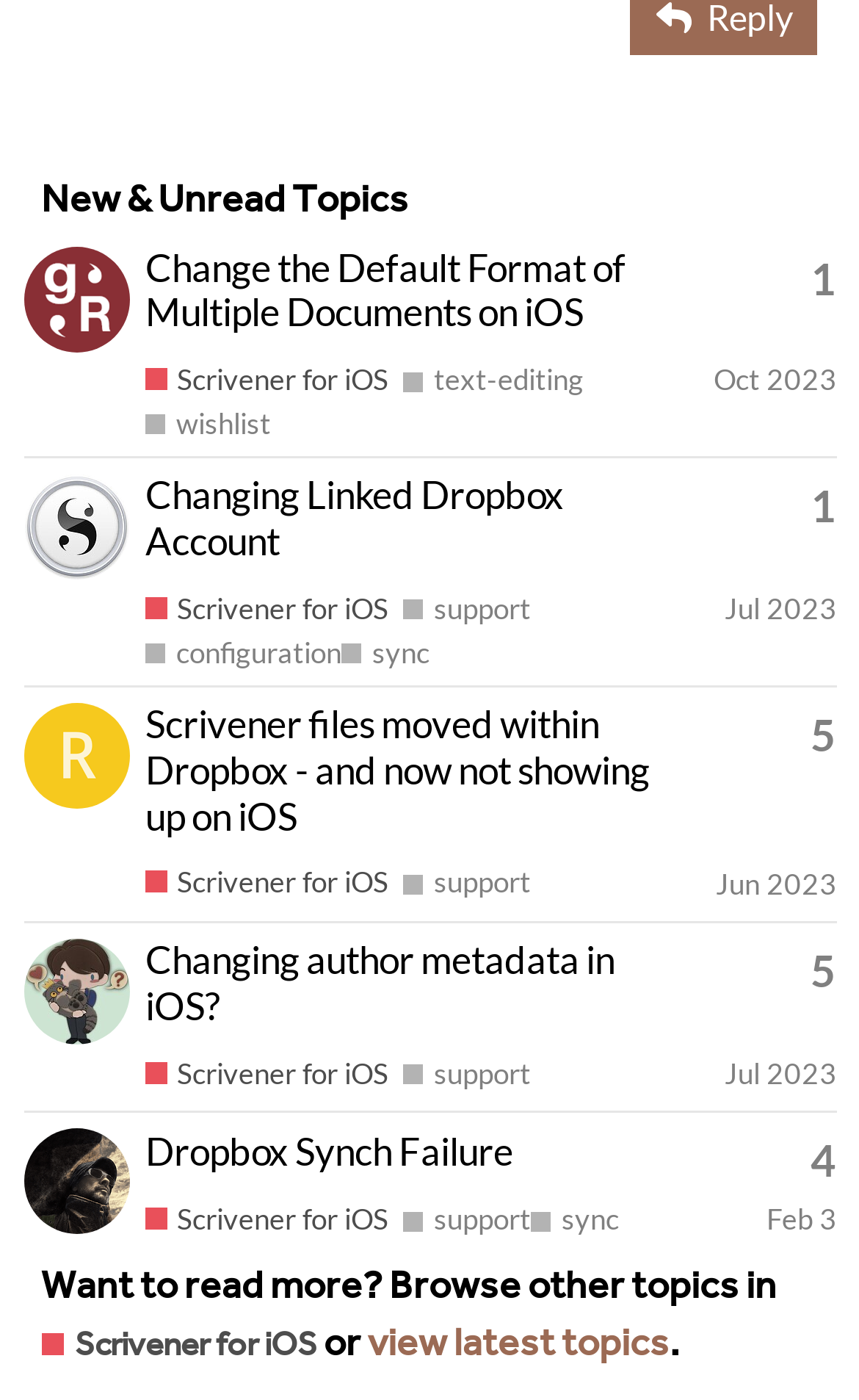What is the category of the topics listed on this page?
Refer to the image and give a detailed answer to the query.

I looked at the heading element at the top of the page and found the text 'New & Unread Topics' which is related to 'Scrivener for iOS', and also found the link element with the text 'Scrivener for iOS' in each gridcell element.